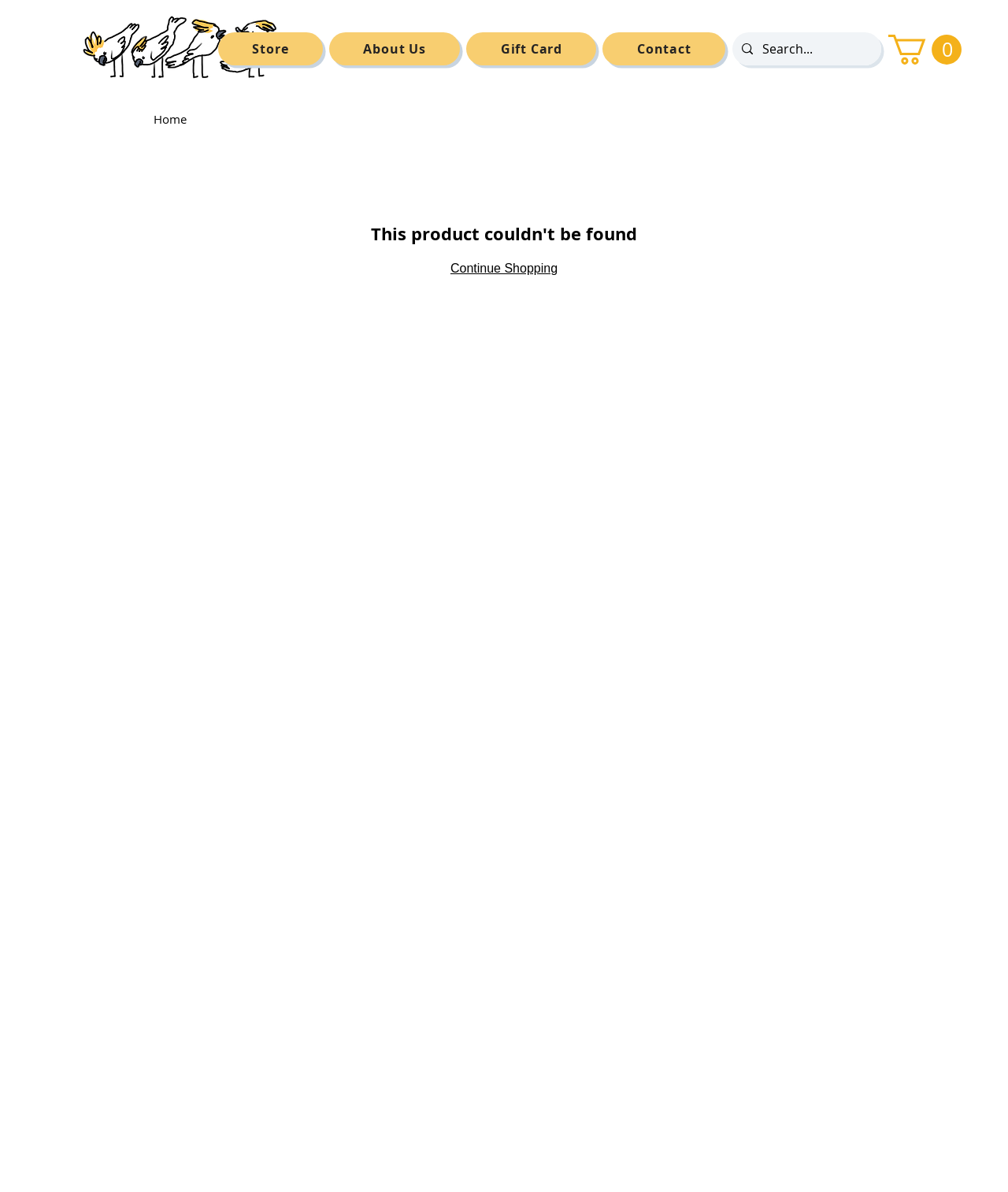Identify the coordinates of the bounding box for the element that must be clicked to accomplish the instruction: "go to store".

[0.216, 0.027, 0.32, 0.055]